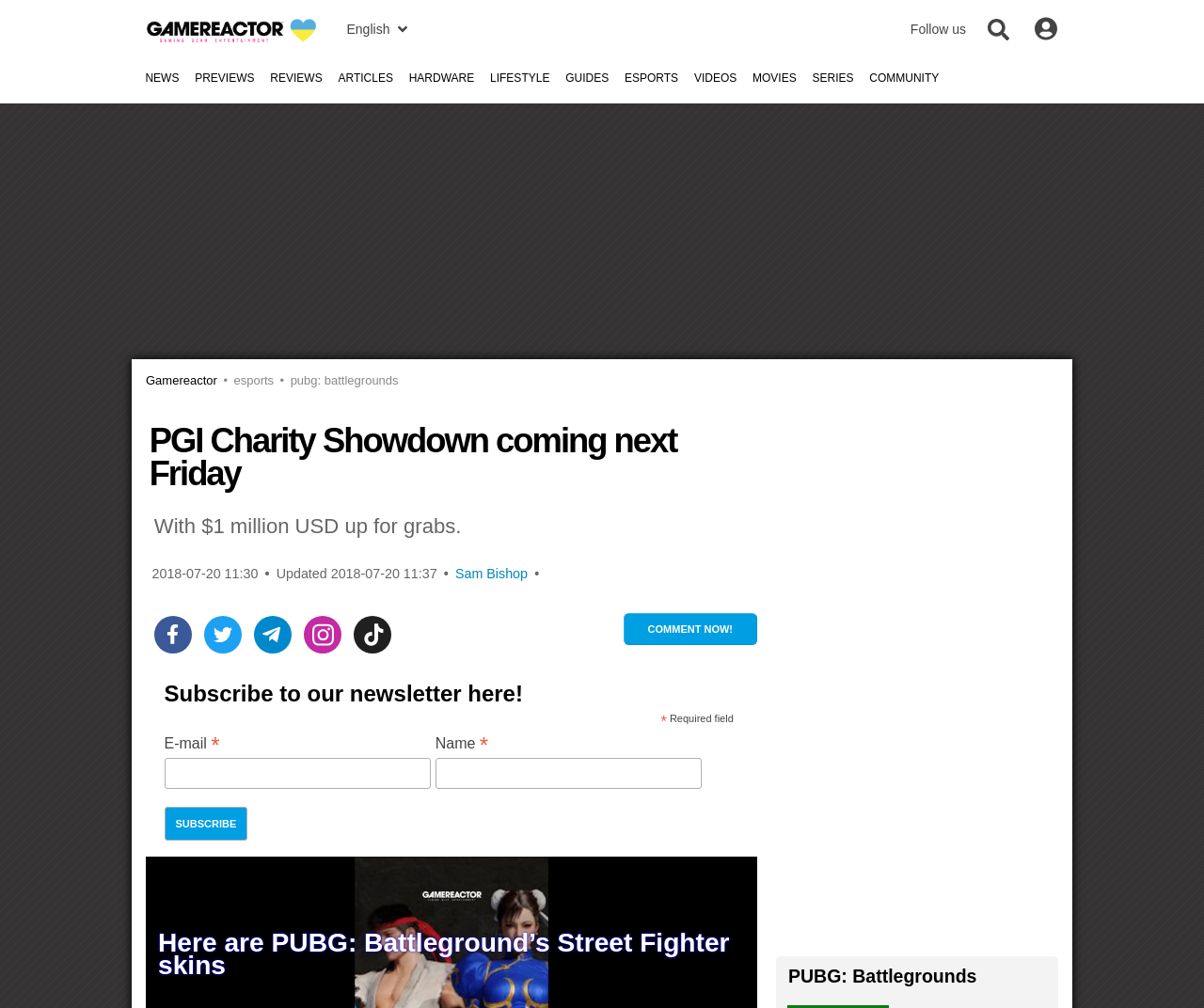Please specify the bounding box coordinates of the area that should be clicked to accomplish the following instruction: "Read more about PUBG: Battlegrounds". The coordinates should consist of four float numbers between 0 and 1, i.e., [left, top, right, bottom].

[0.655, 0.958, 0.811, 0.978]